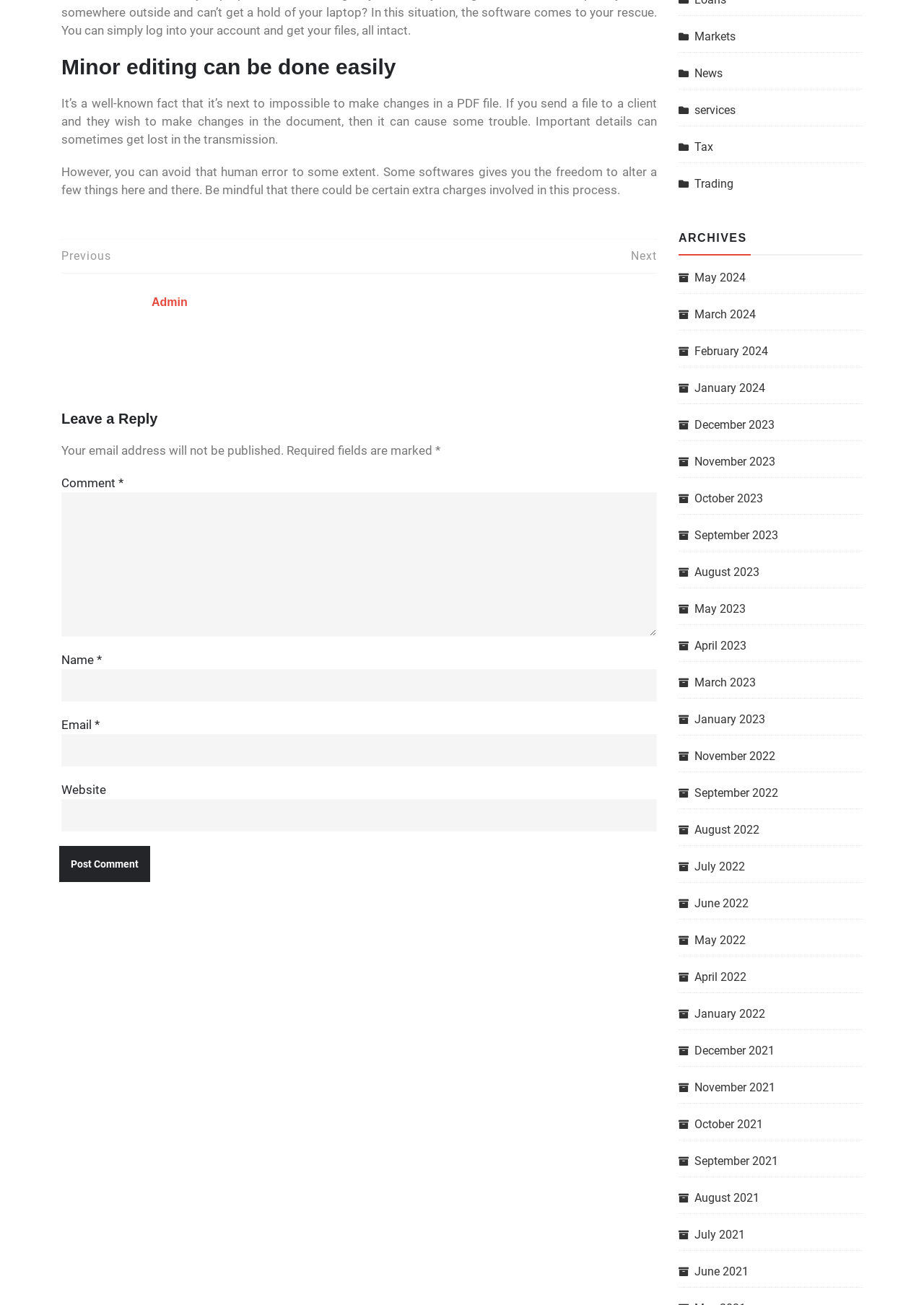Provide a brief response to the question below using one word or phrase:
What is the topic of the article?

PDF editing